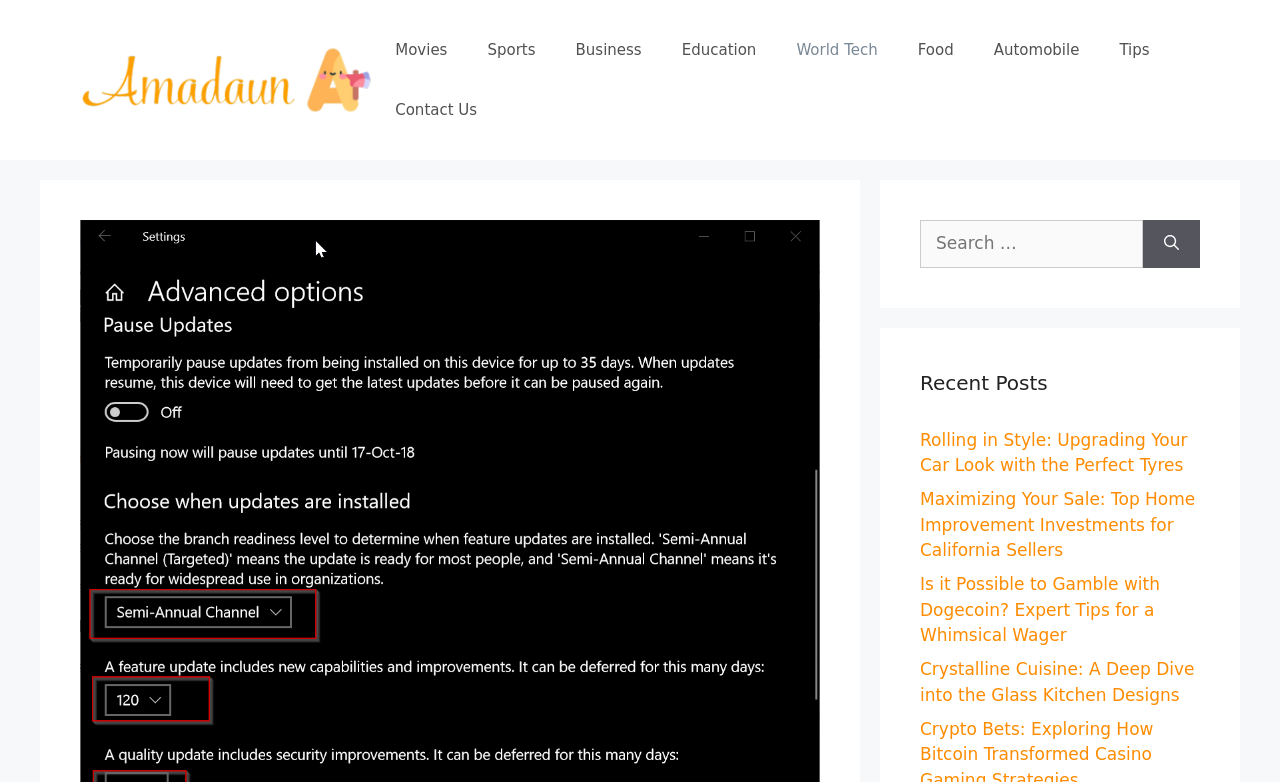Reply to the question below using a single word or brief phrase:
What is the name of the website?

Amadaun